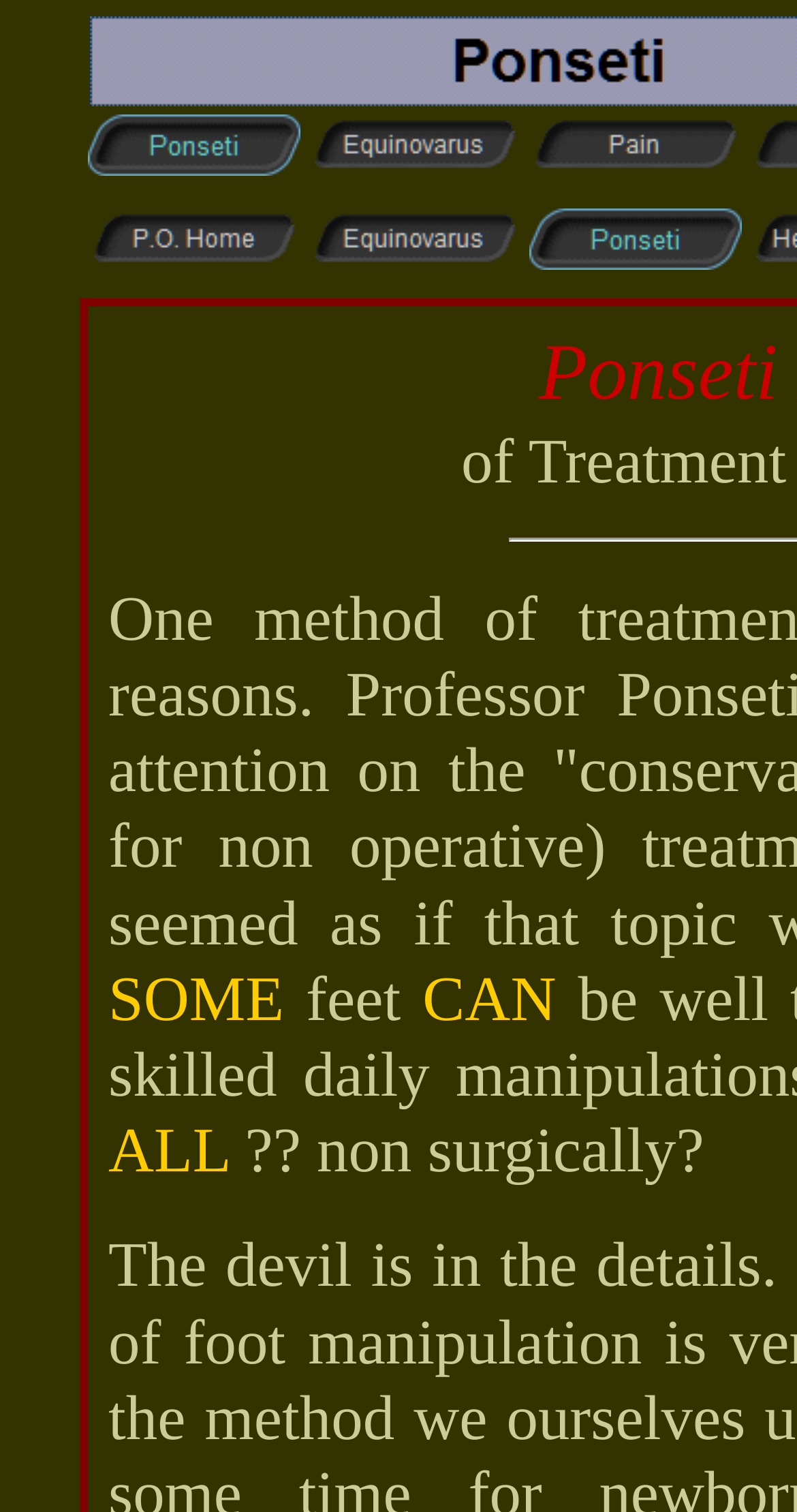Provide a comprehensive caption for the webpage.

The webpage appears to be a categorized list of medical-related topics. At the top, there are three columns of links and images, each with a label: "Ponseti", "Equinovarus", and "Pain". The links and images are aligned horizontally, with the images situated above the corresponding links. 

Below these columns, there is another set of three columns with similar links and images, but with different labels: "P.O. Home", "Equinovarus", and "Ponseti". These columns are positioned below the first set, with the same horizontal alignment and image-link arrangement. 

There are a total of six links and six images on the page, each pair corresponding to a specific topic. The links and images are evenly spaced and organized, making it easy to navigate and access the desired information.